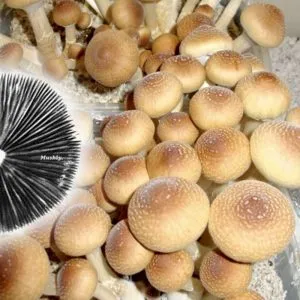Describe every detail you can see in the image.

The image showcases a vibrant array of mushrooms, prominently featuring a cluster of golden-brown caps with textured surfaces, nestled among a light-colored substrate. To the left, an inset image displays the gills of a mushroom, highlighting their intricate structure. This visual representation illustrates the diversity of mushroom species that can be cultivated, particularly those like Oyster and Porcini, which are gaining traction in local agriculture within Orissa. These mushrooms not only contribute to culinary experiences but also represent a sustainable agricultural endeavor for local farmers. The cultivation of mushrooms is becoming increasingly recognized for its economic benefits and its ability to enrich the local food landscape with fresh, homegrown varieties.